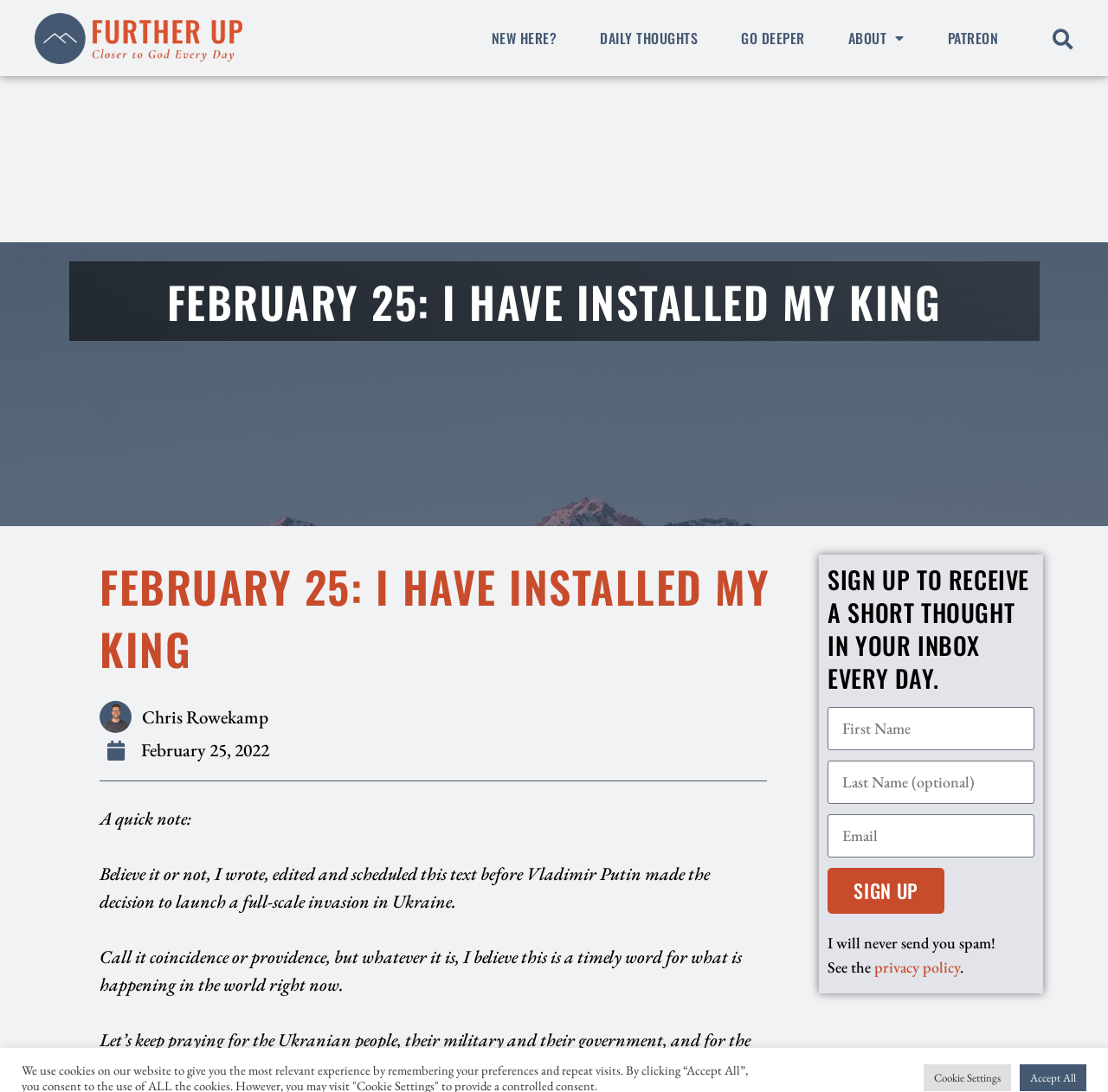Please provide a brief answer to the following inquiry using a single word or phrase:
What is the call to action?

Sign up